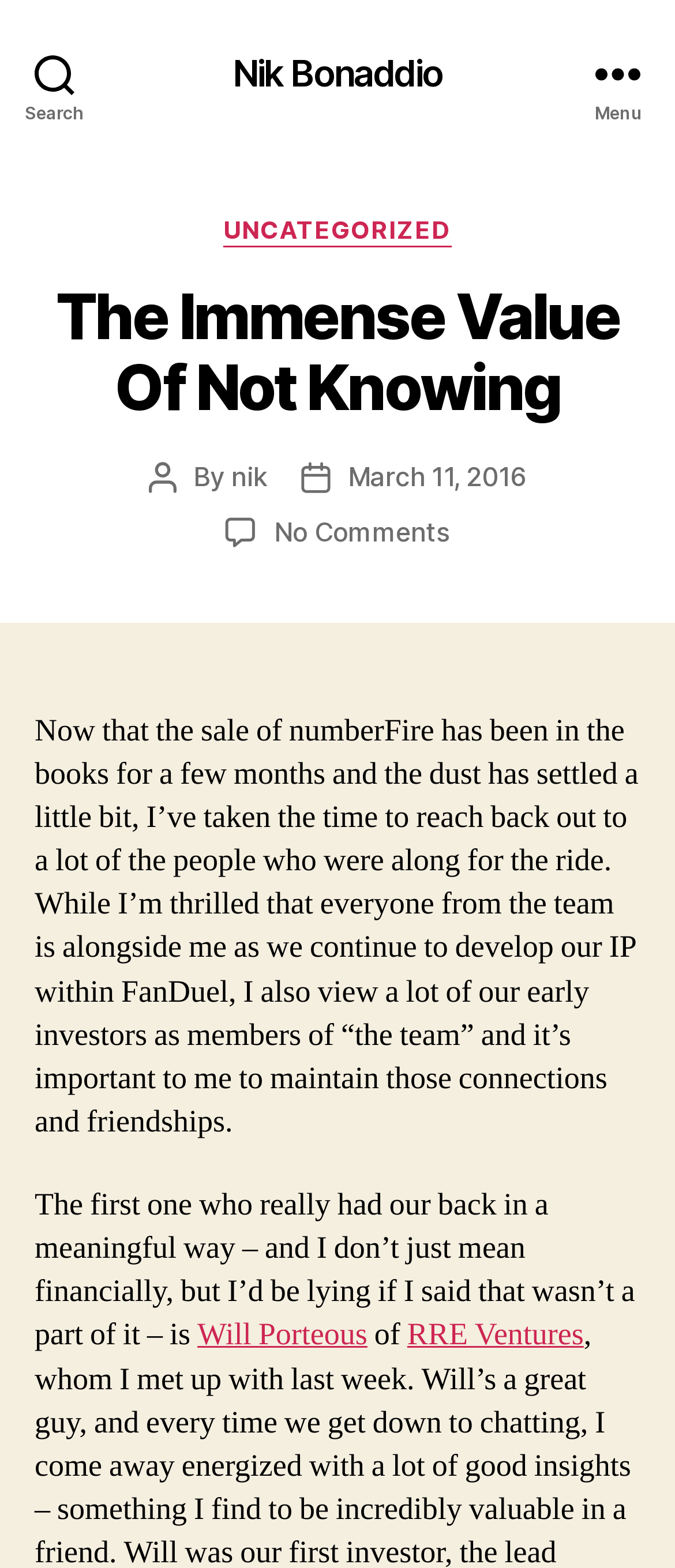Provide your answer in a single word or phrase: 
What is the category of the article?

UNCATEGORIZED